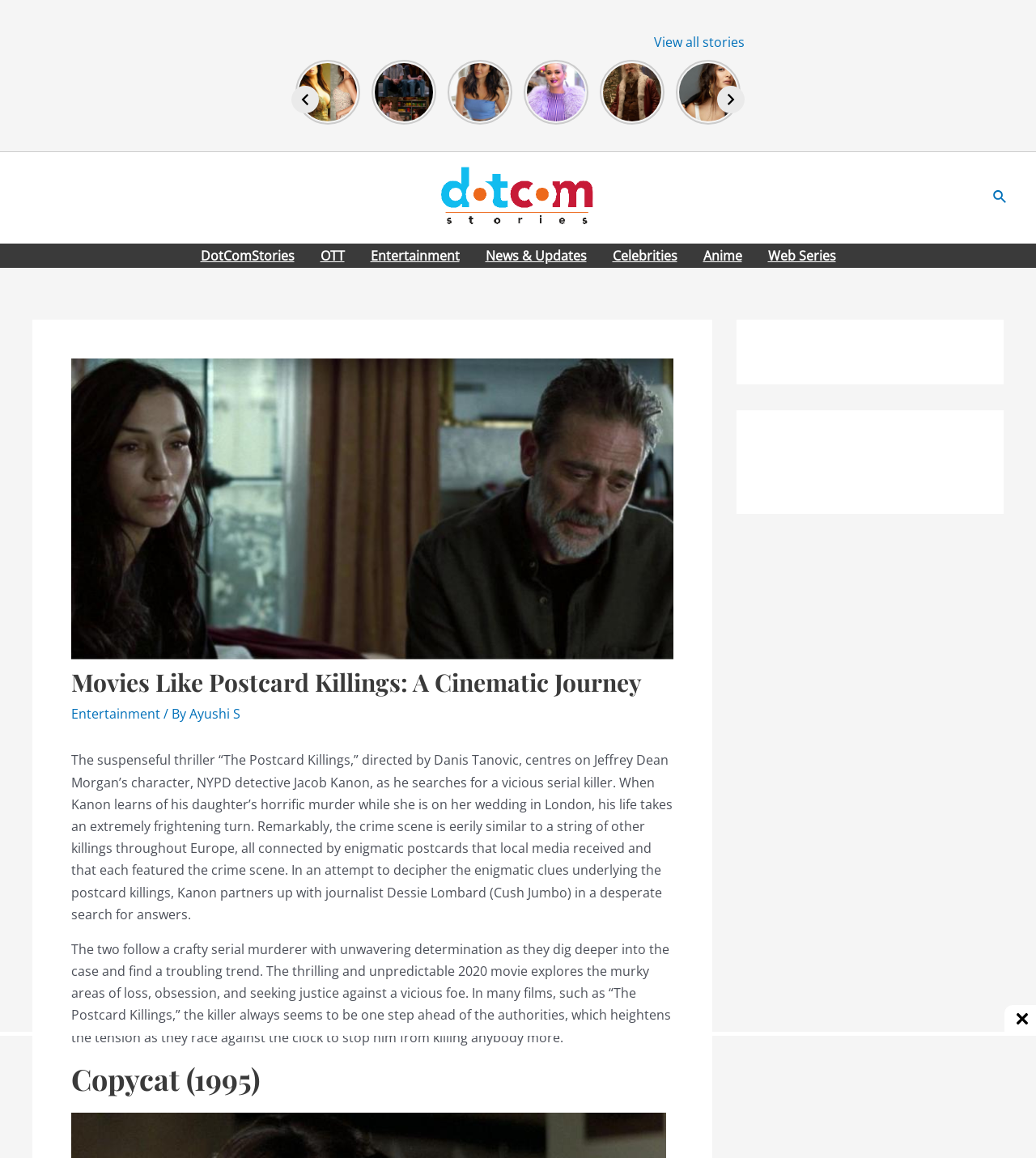What is the function of the 'Search icon link'? Based on the screenshot, please respond with a single word or phrase.

Search